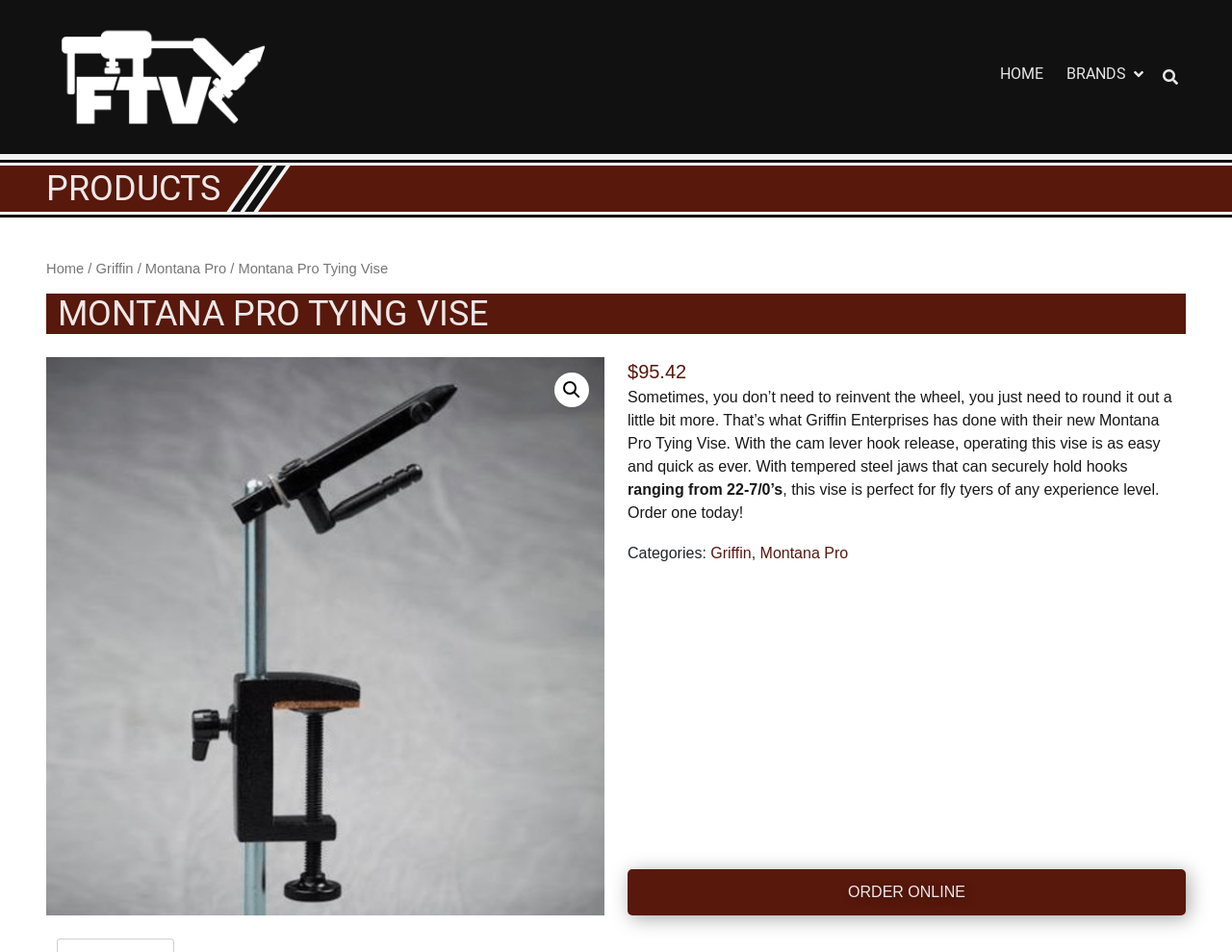Find the bounding box coordinates of the element's region that should be clicked in order to follow the given instruction: "Search with 🔍". The coordinates should consist of four float numbers between 0 and 1, i.e., [left, top, right, bottom].

[0.45, 0.391, 0.478, 0.427]